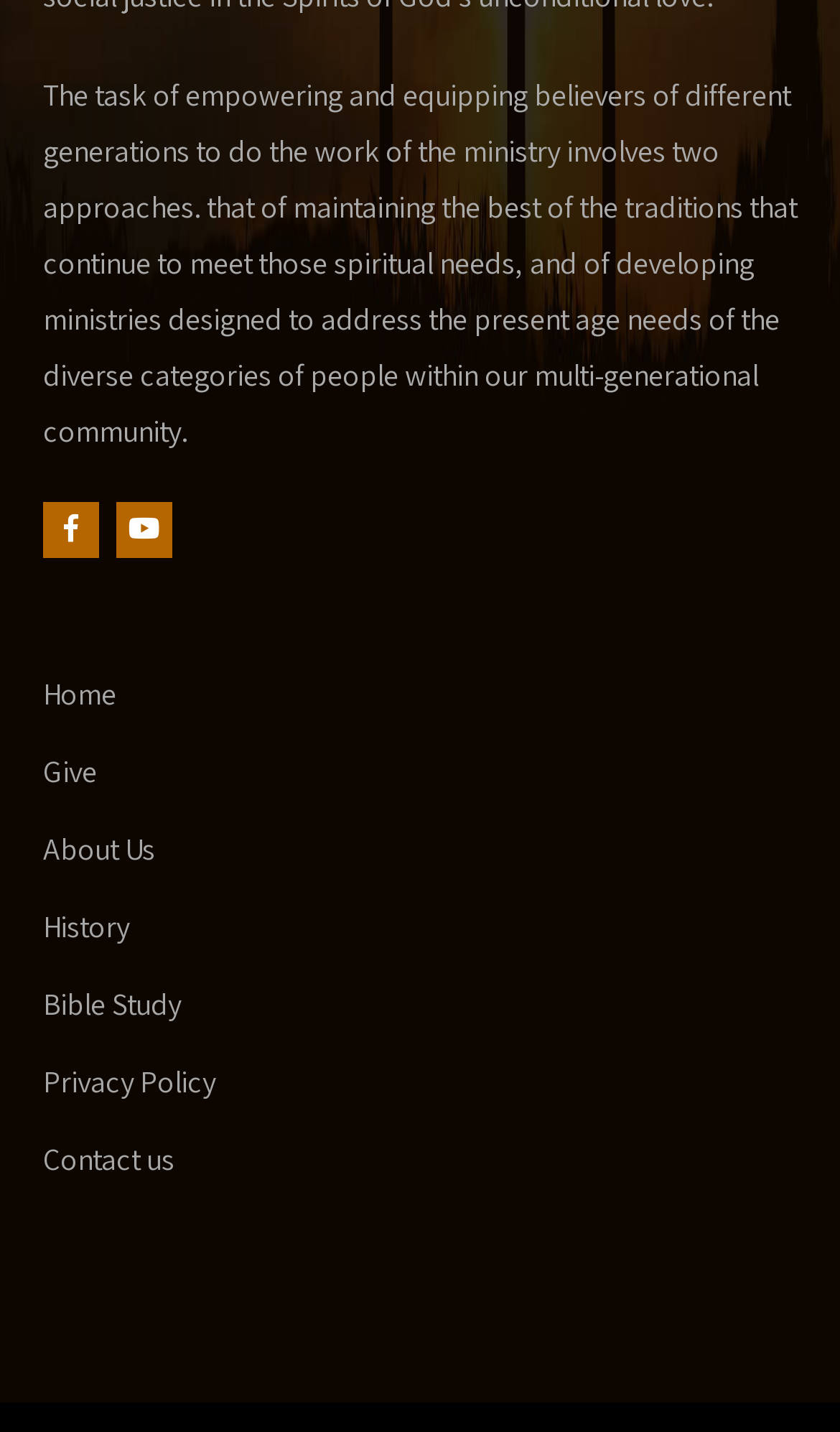From the webpage screenshot, predict the bounding box coordinates (top-left x, top-left y, bottom-right x, bottom-right y) for the UI element described here: Give

[0.051, 0.511, 0.115, 0.565]